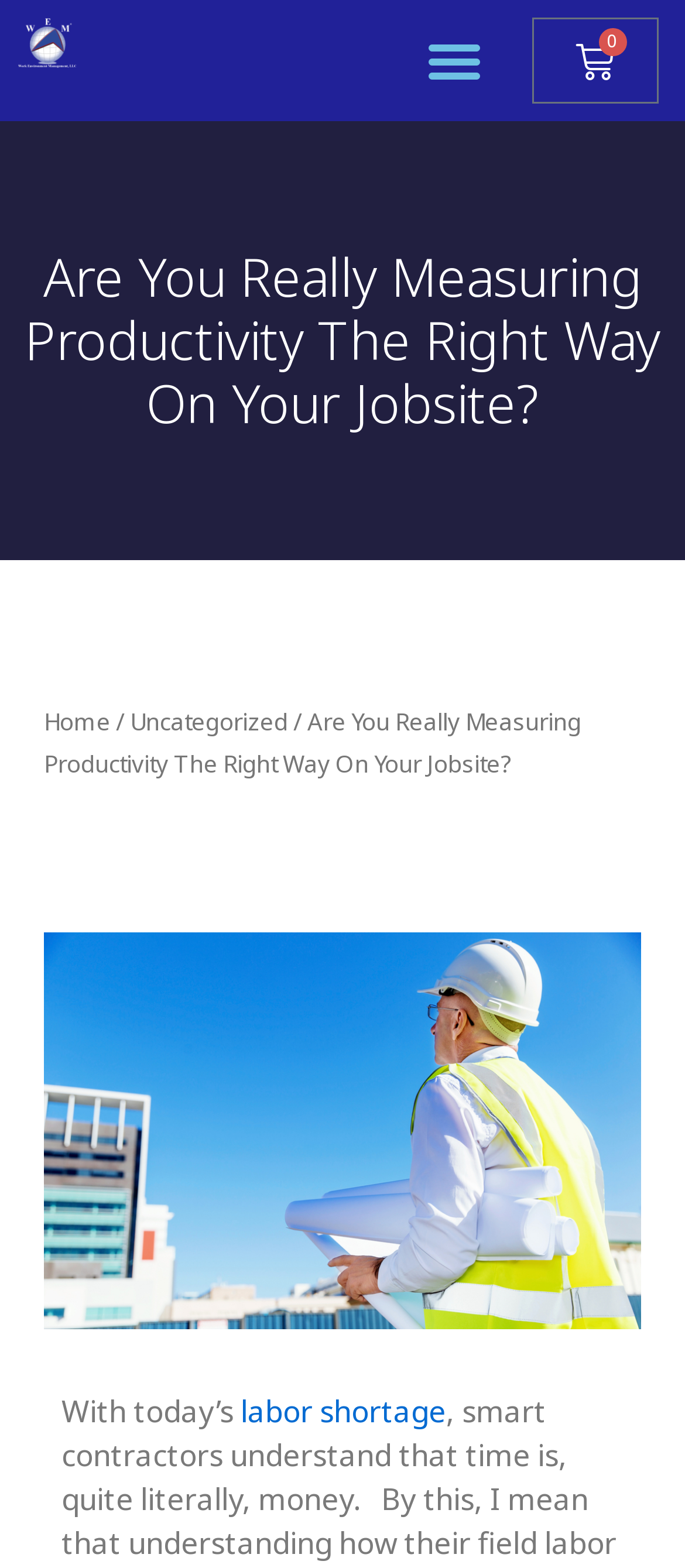How many items are in the cart?
Please provide a single word or phrase as your answer based on the screenshot.

0